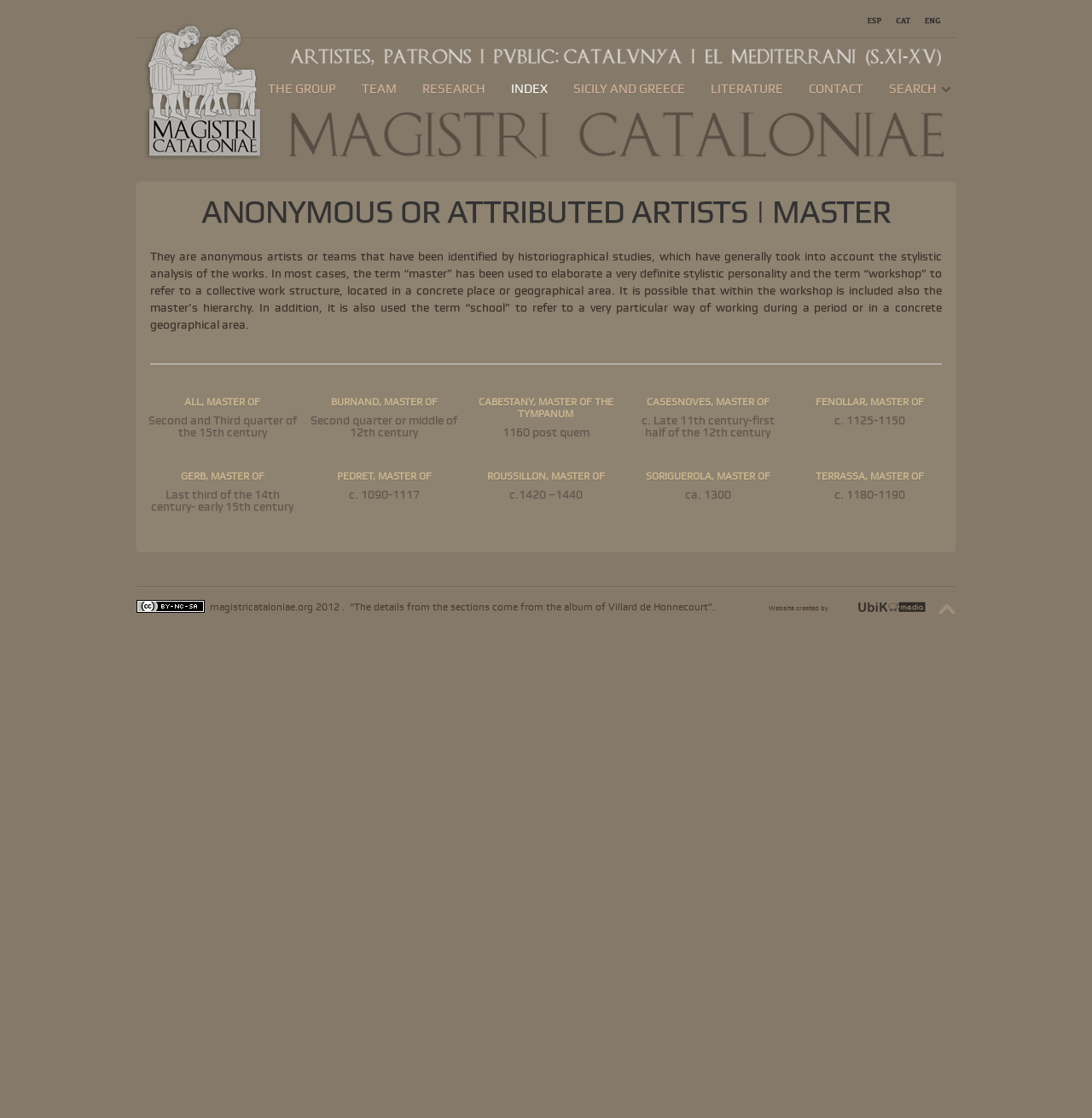Determine the bounding box coordinates of the target area to click to execute the following instruction: "View ALL, MASTER OF."

[0.169, 0.355, 0.239, 0.365]